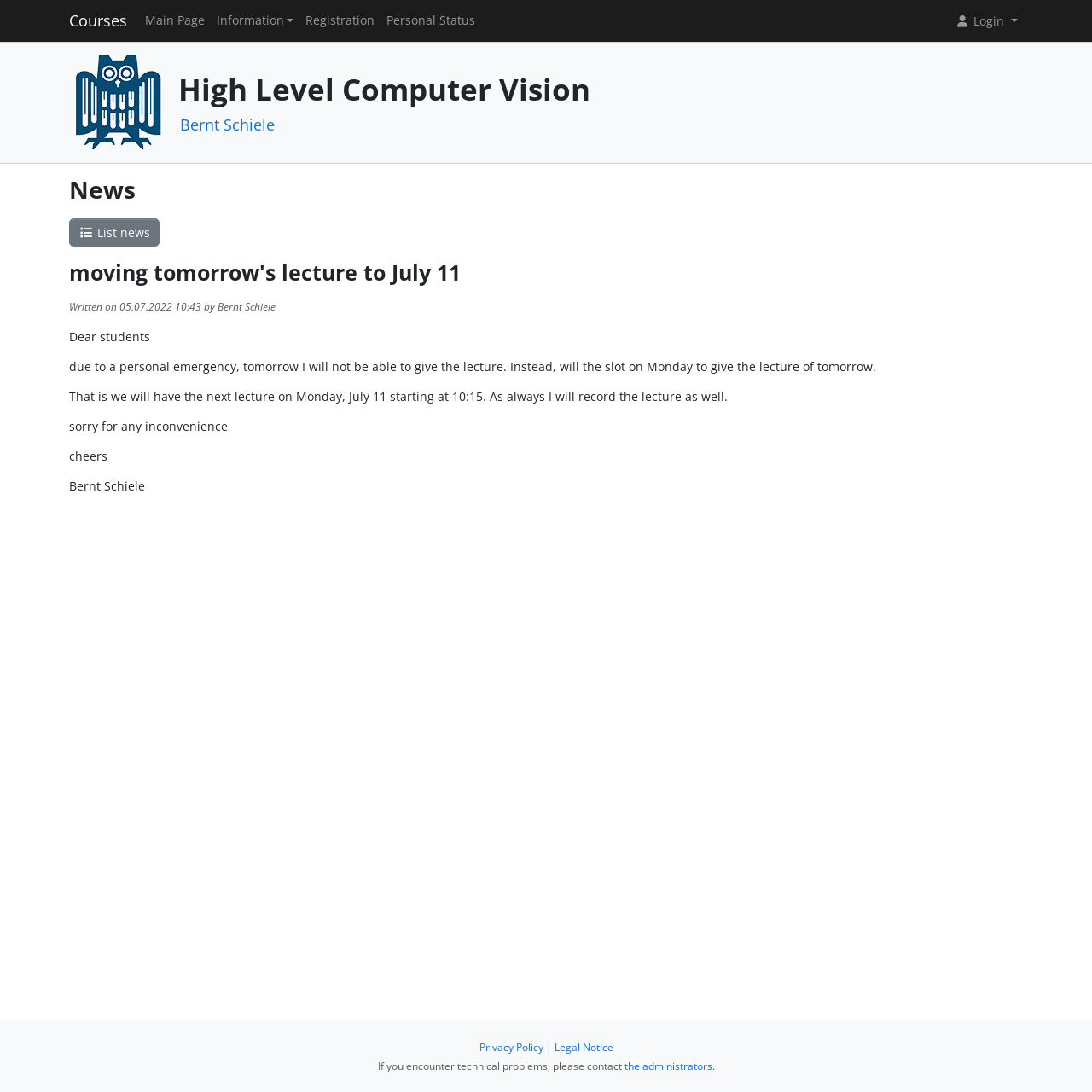From the element description: "Personal Status", extract the bounding box coordinates of the UI element. The coordinates should be expressed as four float numbers between 0 and 1, in the order [left, top, right, bottom].

[0.348, 0.013, 0.441, 0.025]